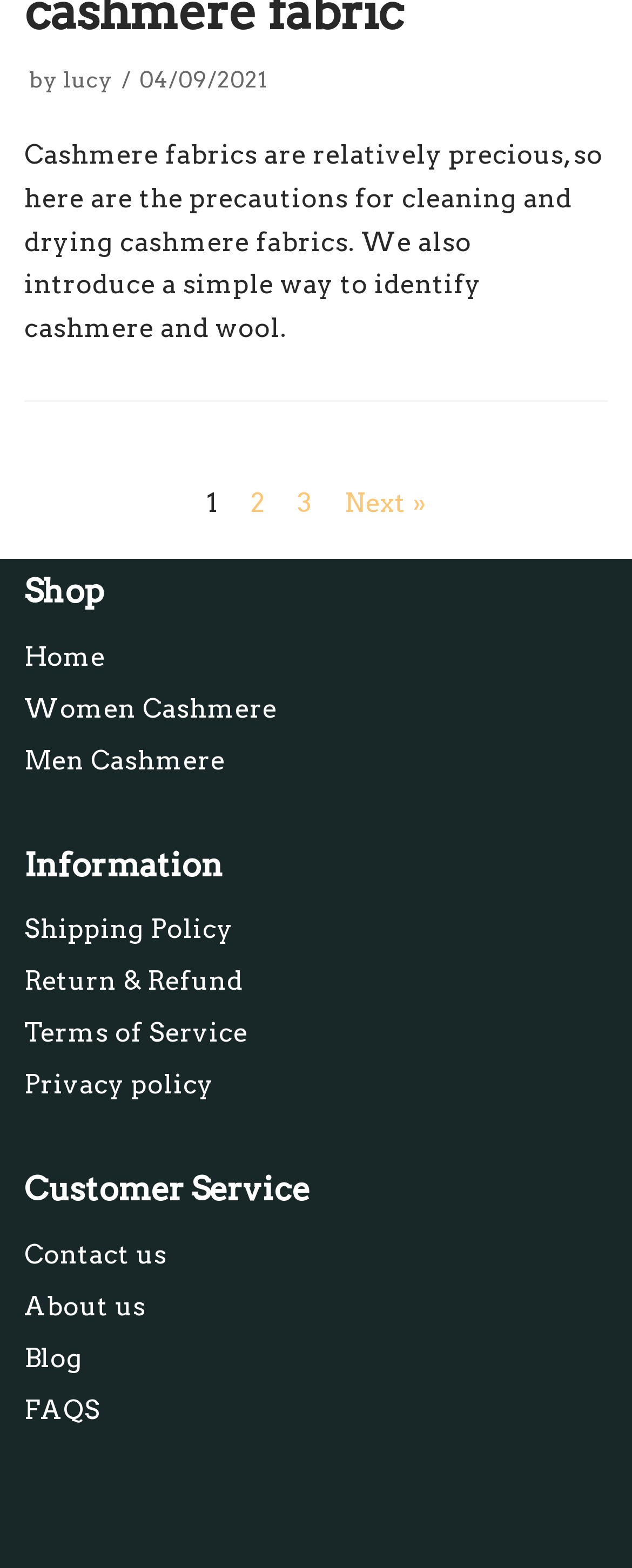What is the category of cashmere products mentioned?
Please give a detailed and thorough answer to the question, covering all relevant points.

The categories of cashmere products are mentioned as links in the webpage. The links 'Women Cashmere' and 'Men Cashmere' are children of the root element, indicating that these are categories of cashmere products.